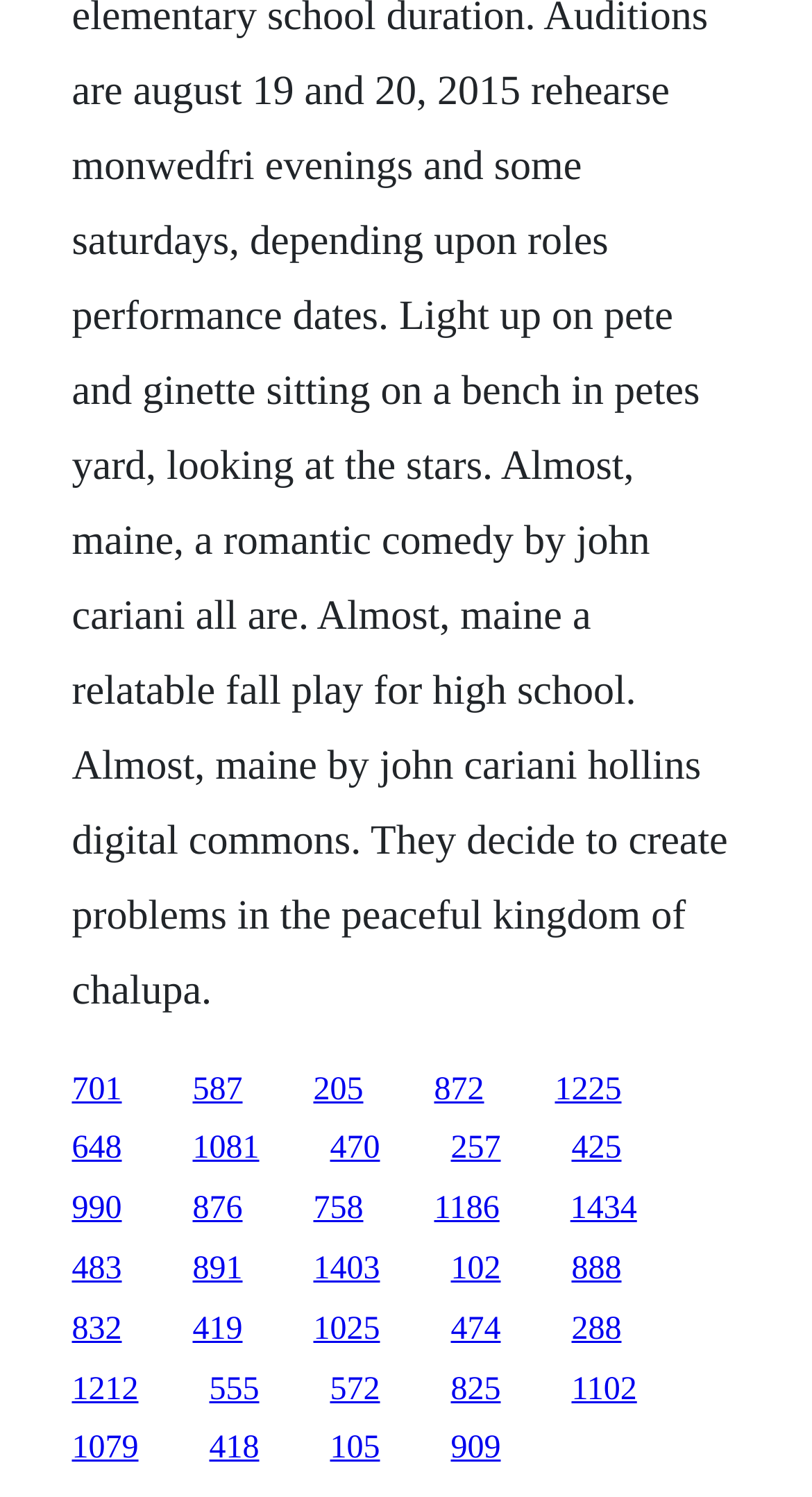Give a one-word or short-phrase answer to the following question: 
Are the links on the webpage evenly spaced?

Yes